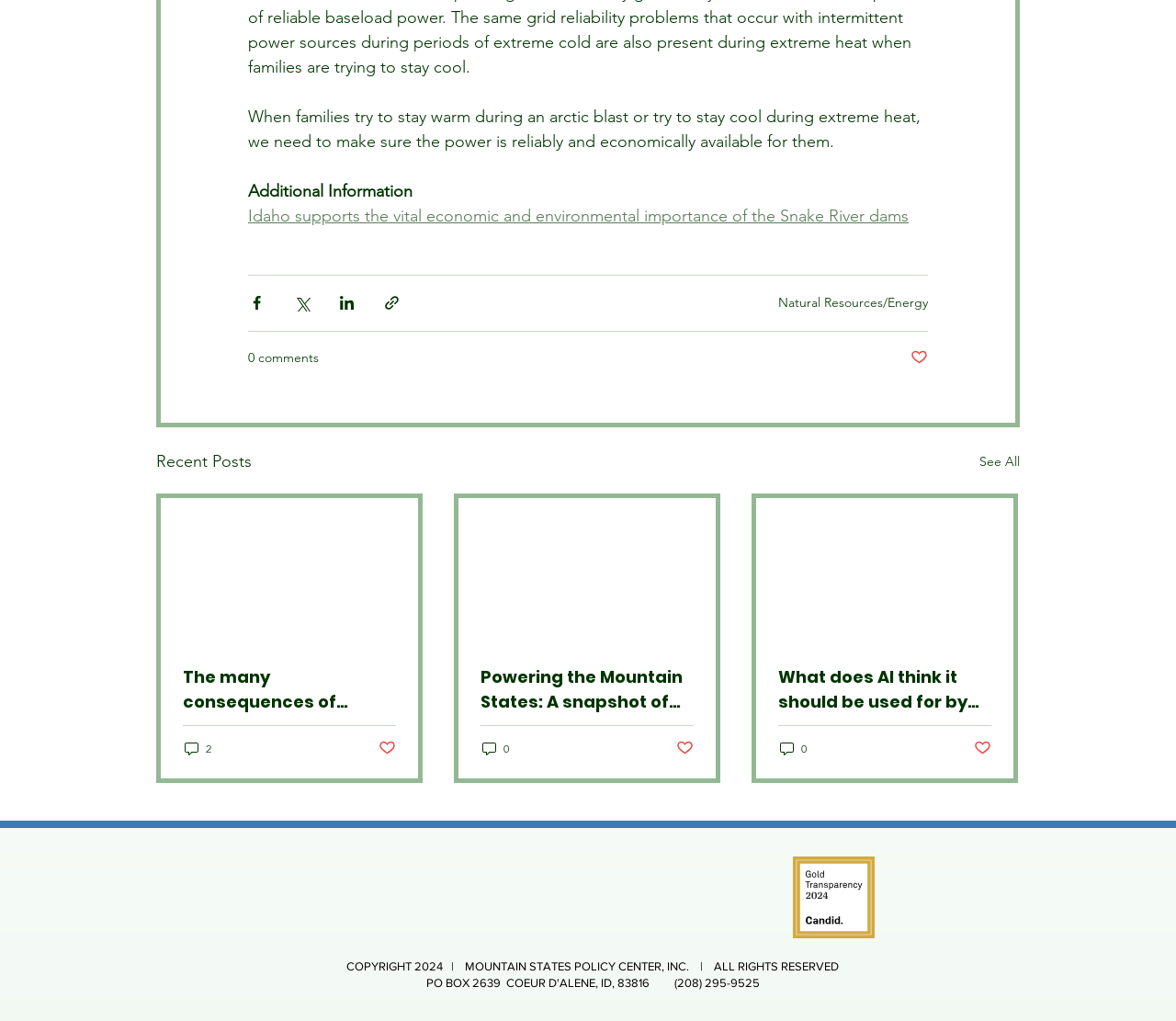Predict the bounding box of the UI element based on this description: "See All".

[0.833, 0.439, 0.867, 0.465]